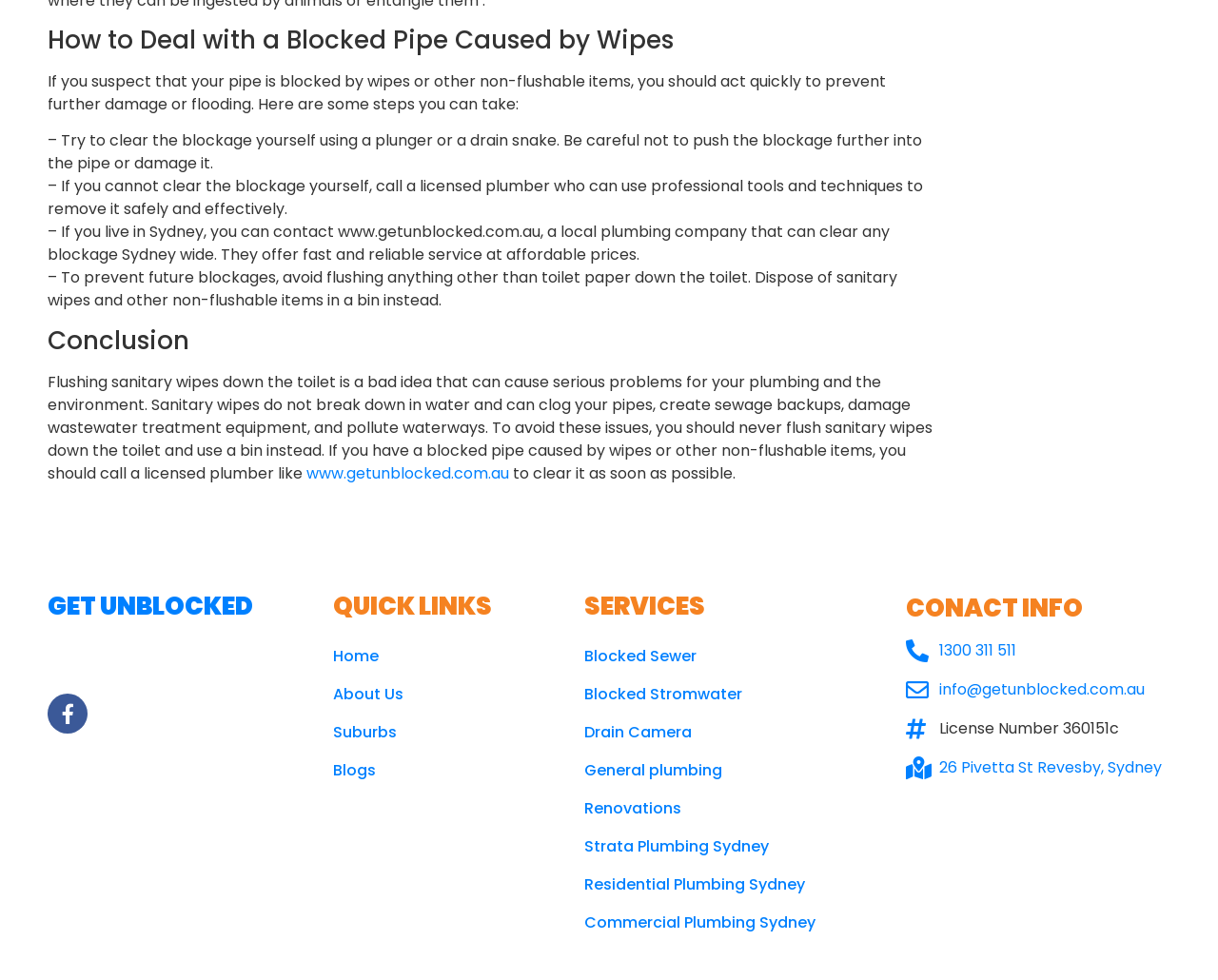Using floating point numbers between 0 and 1, provide the bounding box coordinates in the format (top-left x, top-left y, bottom-right x, bottom-right y). Locate the UI element described here: 26 Pivetta St Revesby, Sydney

[0.744, 0.772, 0.969, 0.796]